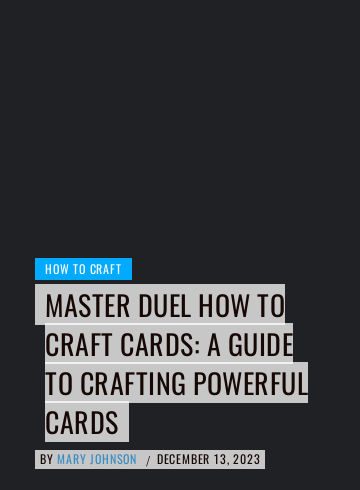Elaborate on the image with a comprehensive description.

The image features the header for an article titled "MASTER DUEL HOW TO CRAFT CARDS: A GUIDE TO CRAFTING POWERFUL CARDS." The text is bold and prominently placed, emphasizing the article's theme of crafting strategies within the game. A smaller caption below credits the author, Mary Johnson, along with the publication date, December 13, 2023. The phrase "HOW TO CRAFT" appears at the top, highlighting the article's instructional focus, making it clear that the content is designed to guide players in enhancing their gameplay through effective card crafting techniques.